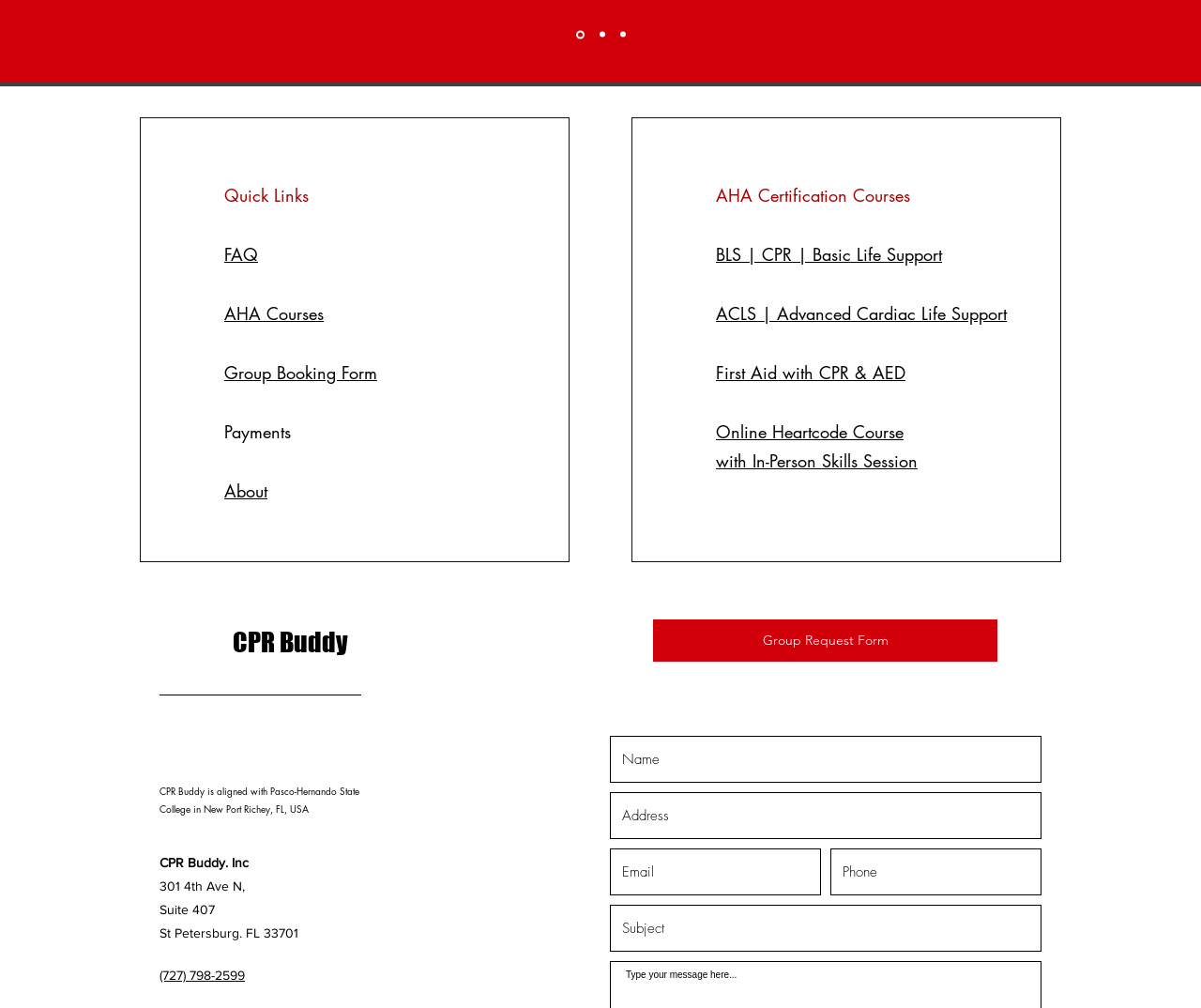Determine the bounding box coordinates of the UI element that matches the following description: "aria-label="Email" name="email" placeholder="Email"". The coordinates should be four float numbers between 0 and 1 in the format [left, top, right, bottom].

[0.508, 0.842, 0.684, 0.888]